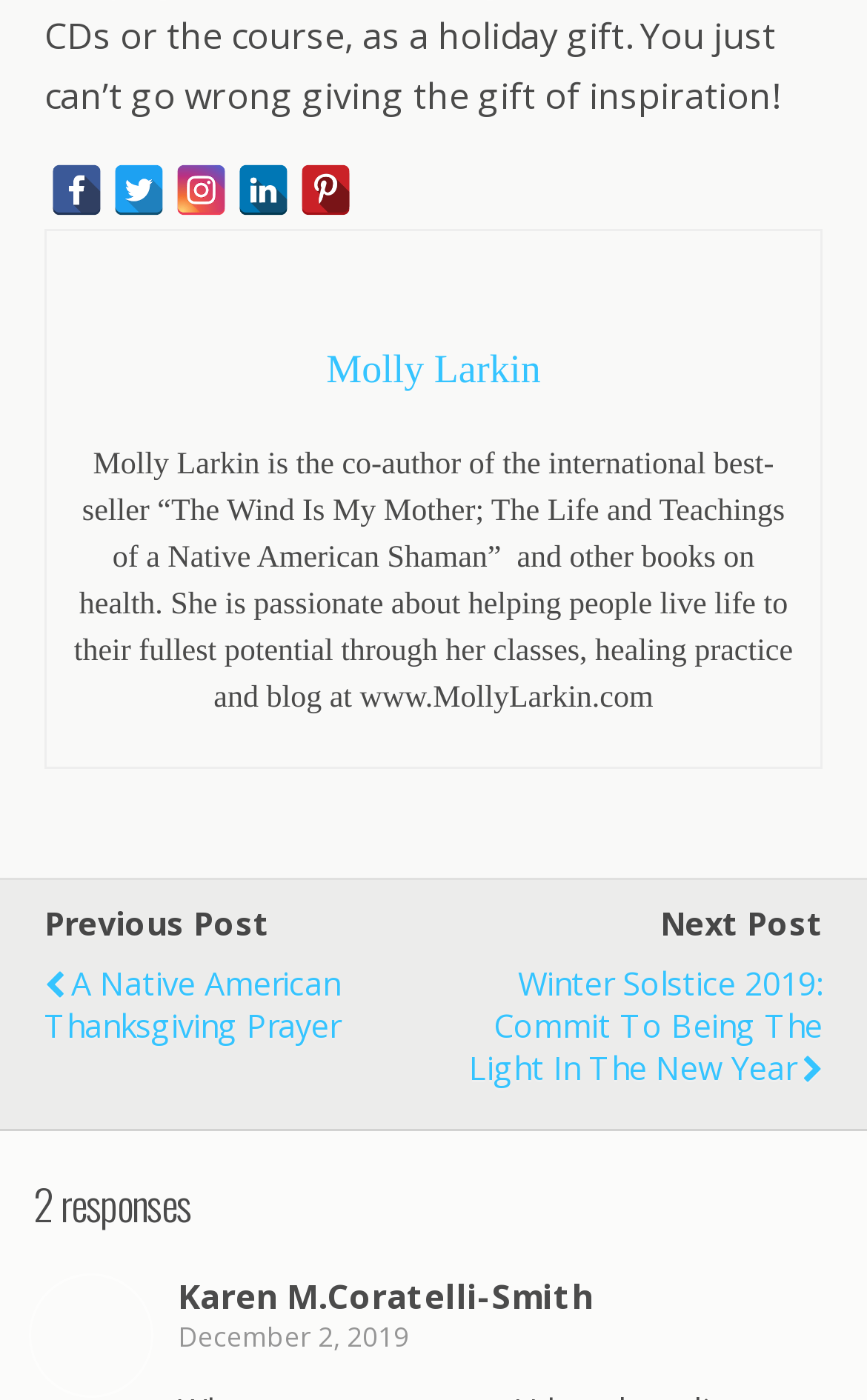What is the title of the previous post?
Based on the screenshot, respond with a single word or phrase.

A Native American Thanksgiving Prayer